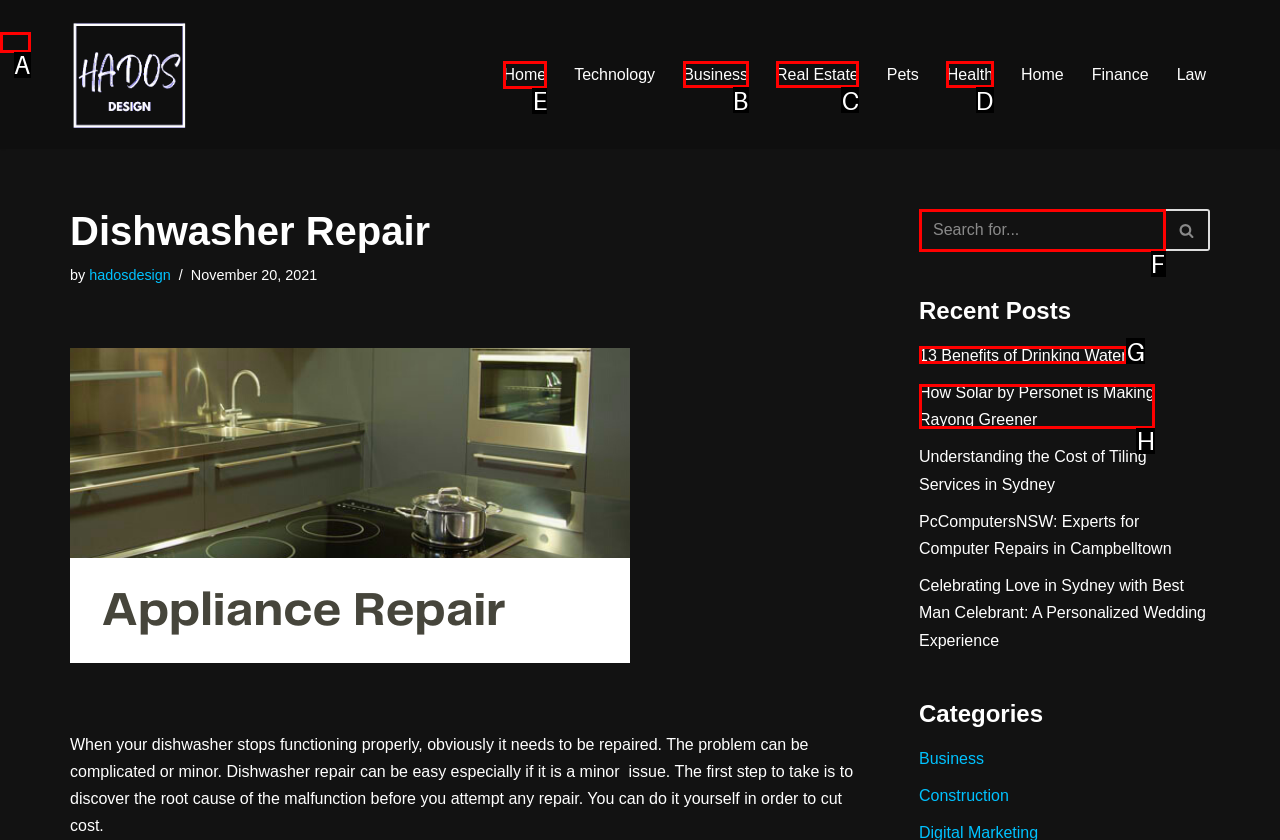Point out the HTML element I should click to achieve the following: Click on the 'Home' link Reply with the letter of the selected element.

E